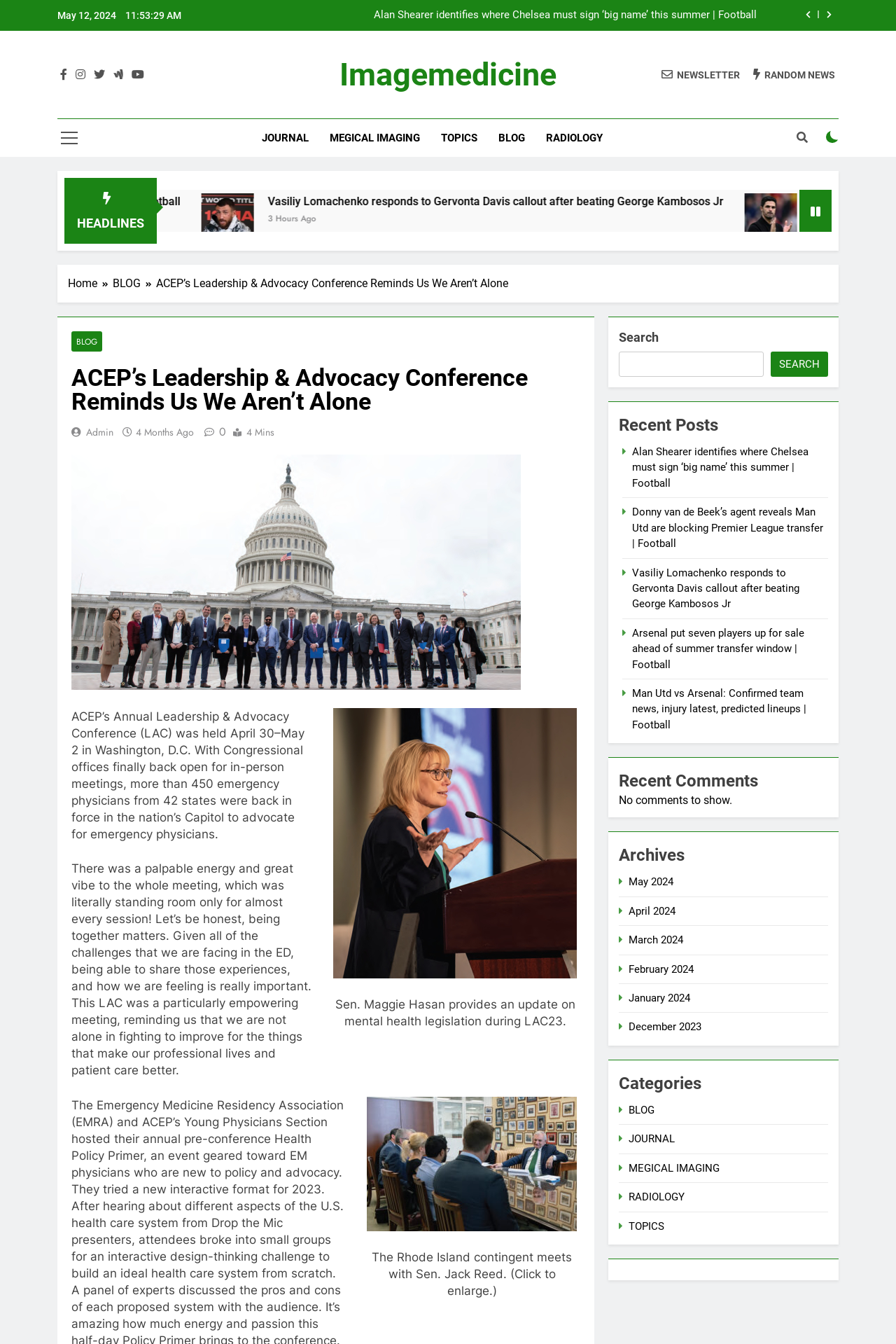Answer the question in one word or a short phrase:
How many states were represented at the conference?

42